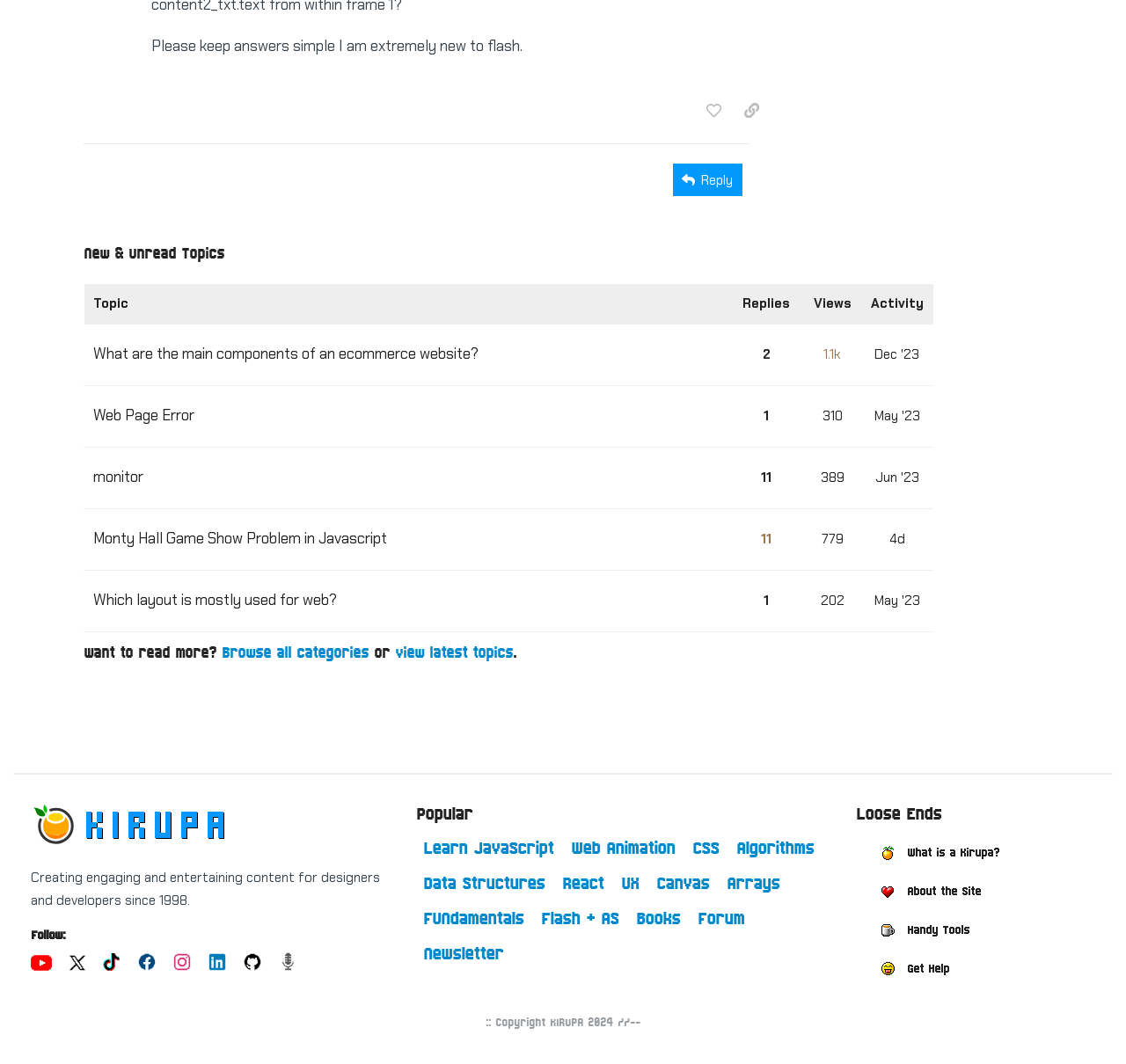Find and provide the bounding box coordinates for the UI element described with: "title="like this post"".

[0.619, 0.09, 0.648, 0.118]